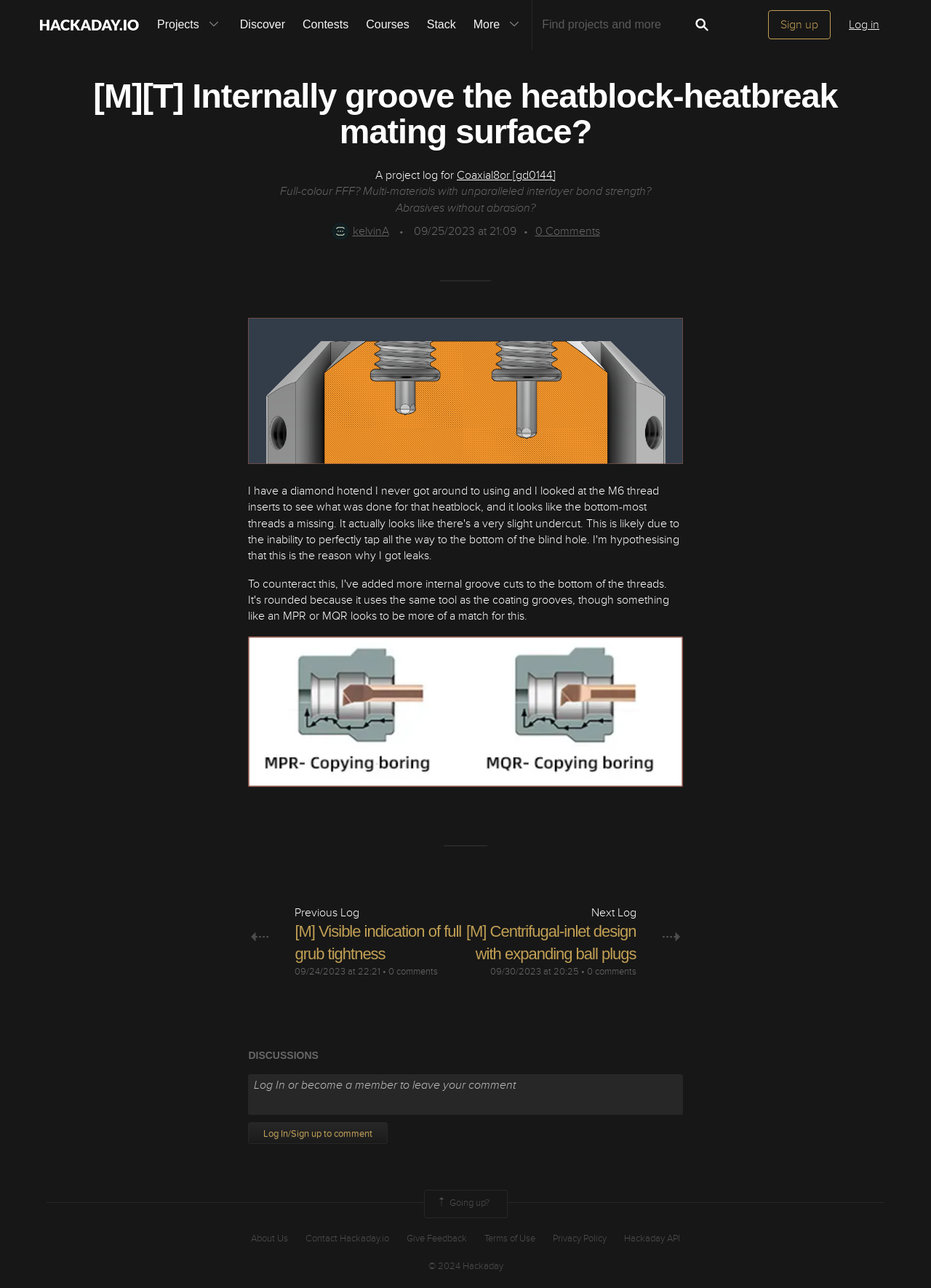Find the bounding box coordinates for the area you need to click to carry out the instruction: "View project log". The coordinates should be four float numbers between 0 and 1, indicated as [left, top, right, bottom].

[0.267, 0.247, 0.733, 0.36]